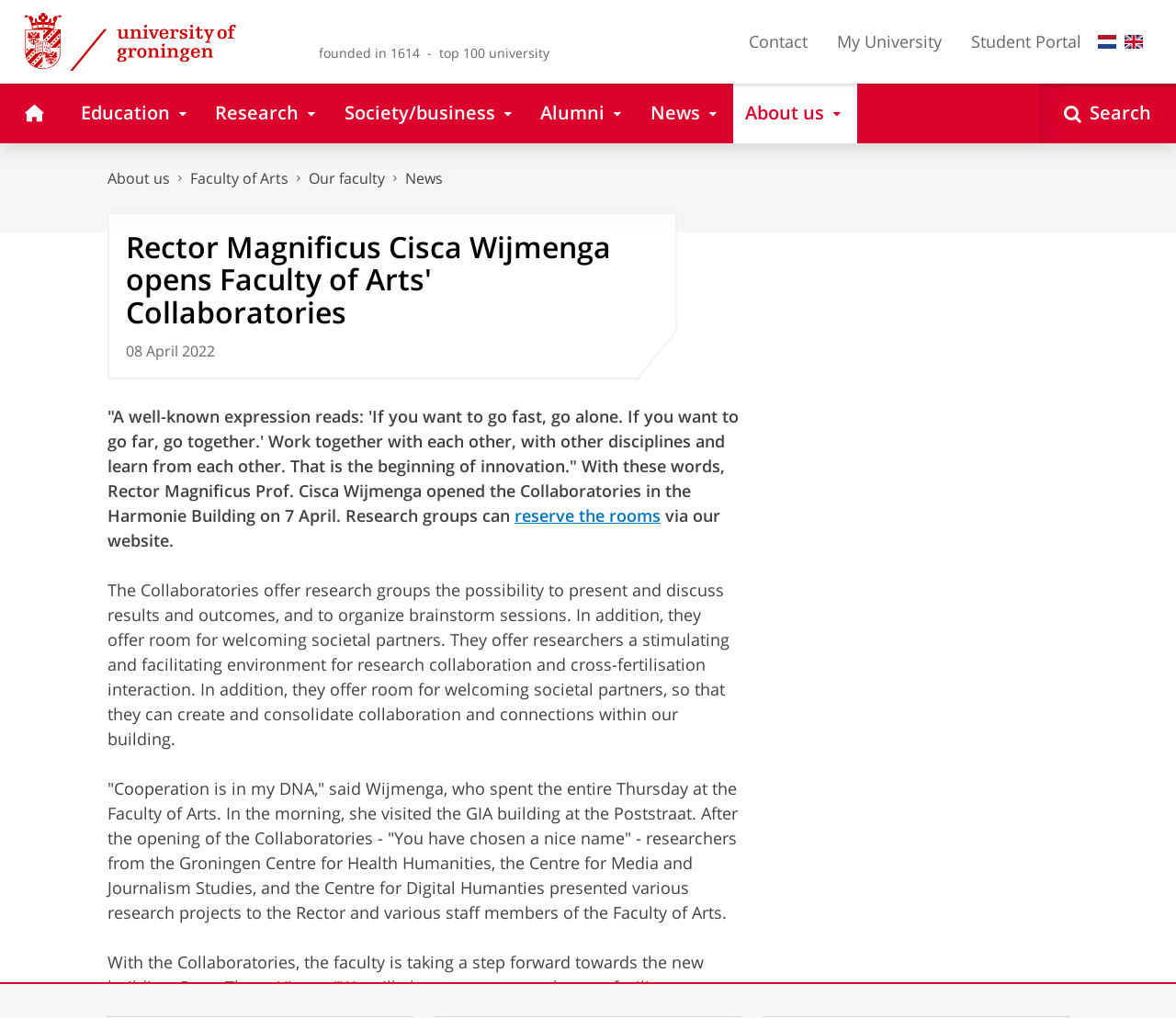What is the headline of the webpage?

Rector Magnificus Cisca Wijmenga opens Faculty of Arts' Collaboratories